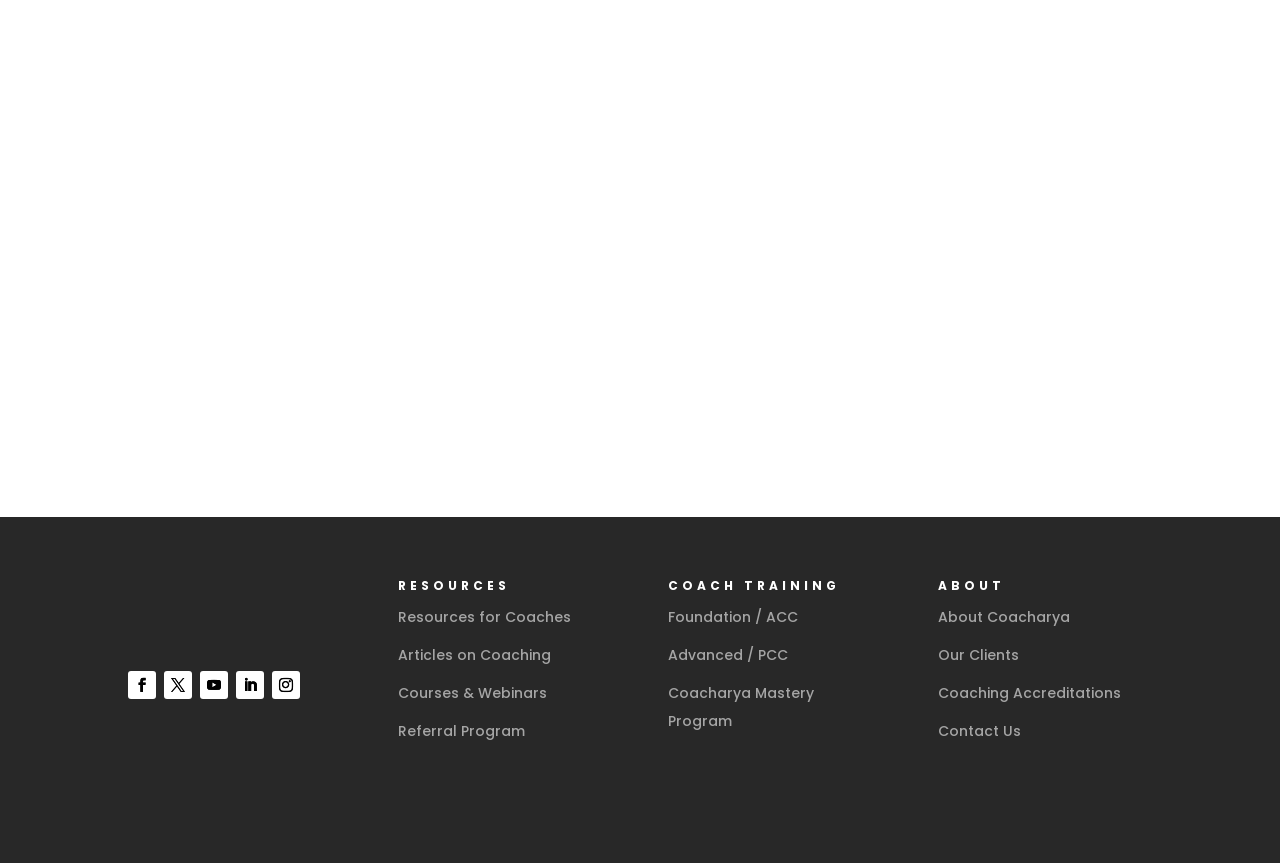Determine the bounding box coordinates for the area you should click to complete the following instruction: "learn about coach training".

[0.522, 0.703, 0.624, 0.727]